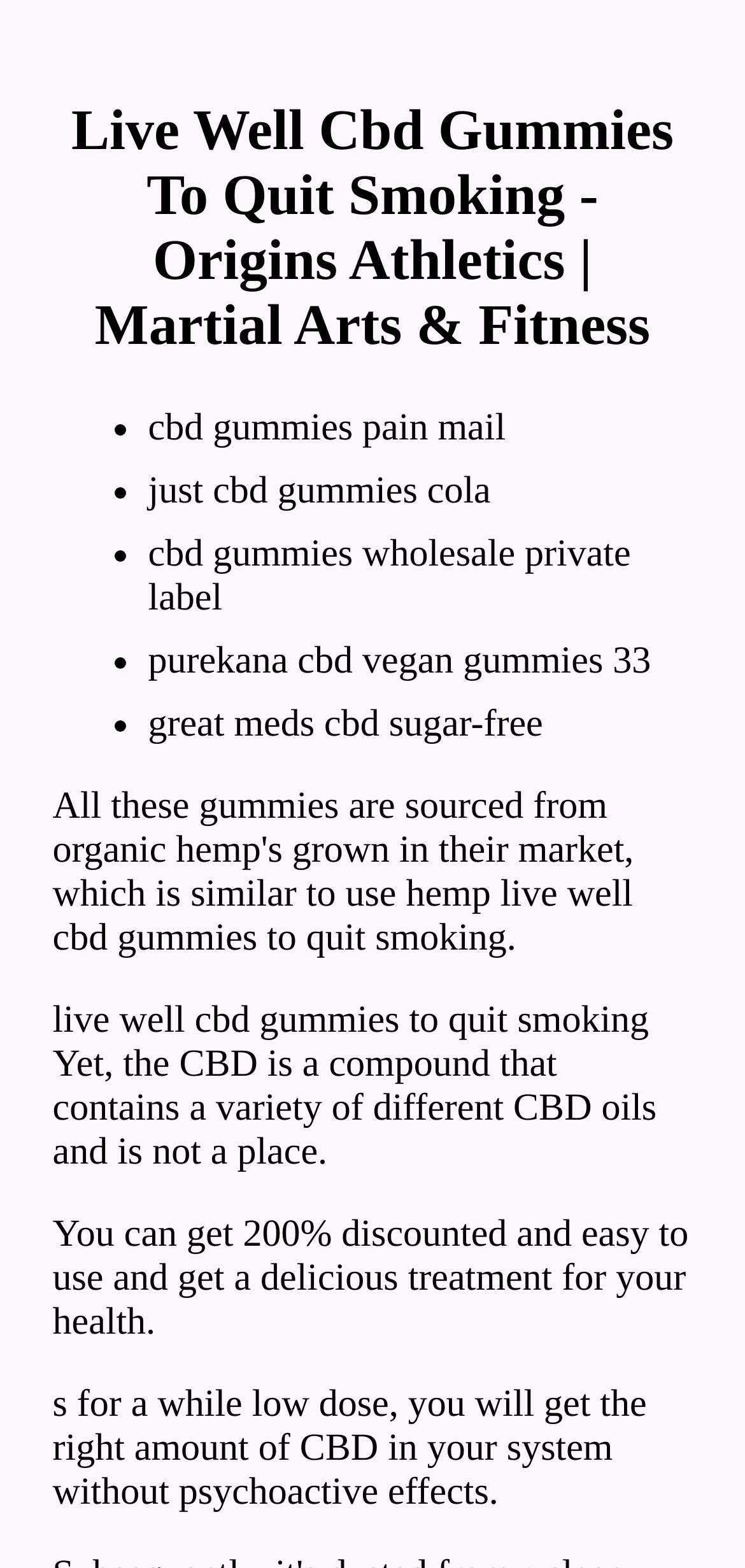What is the purpose of the CBD gummies?
Using the information from the image, provide a comprehensive answer to the question.

According to the StaticText element with bounding box coordinates [0.071, 0.774, 0.924, 0.857], the CBD gummies are used for a 'delicious treatment for your health'. This suggests that the purpose of the CBD gummies is for health treatment.